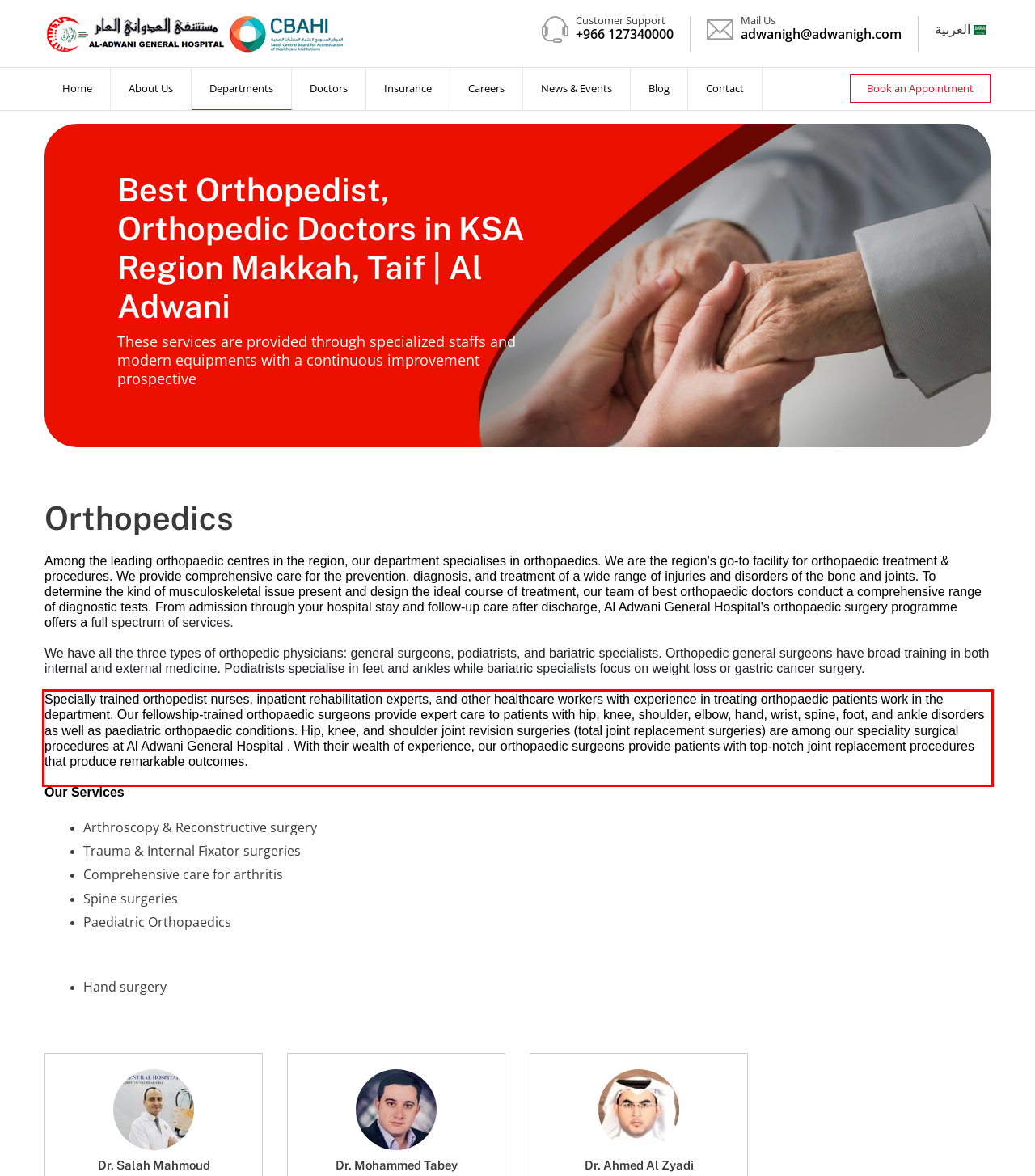You have a screenshot of a webpage with a UI element highlighted by a red bounding box. Use OCR to obtain the text within this highlighted area.

Specially trained orthopedist nurses, inpatient rehabilitation experts, and other healthcare workers with experience in treating orthopaedic patients work in the department. Our fellowship-trained orthopaedic surgeons provide expert care to patients with hip, knee, shoulder, elbow, hand, wrist, spine, foot, and ankle disorders as well as paediatric orthopaedic conditions. Hip, knee, and shoulder joint revision surgeries (total joint replacement surgeries) are among our speciality surgical procedures at Al Adwani General Hospital . With their wealth of experience, our orthopaedic surgeons provide patients with top-notch joint replacement procedures that produce remarkable outcomes.